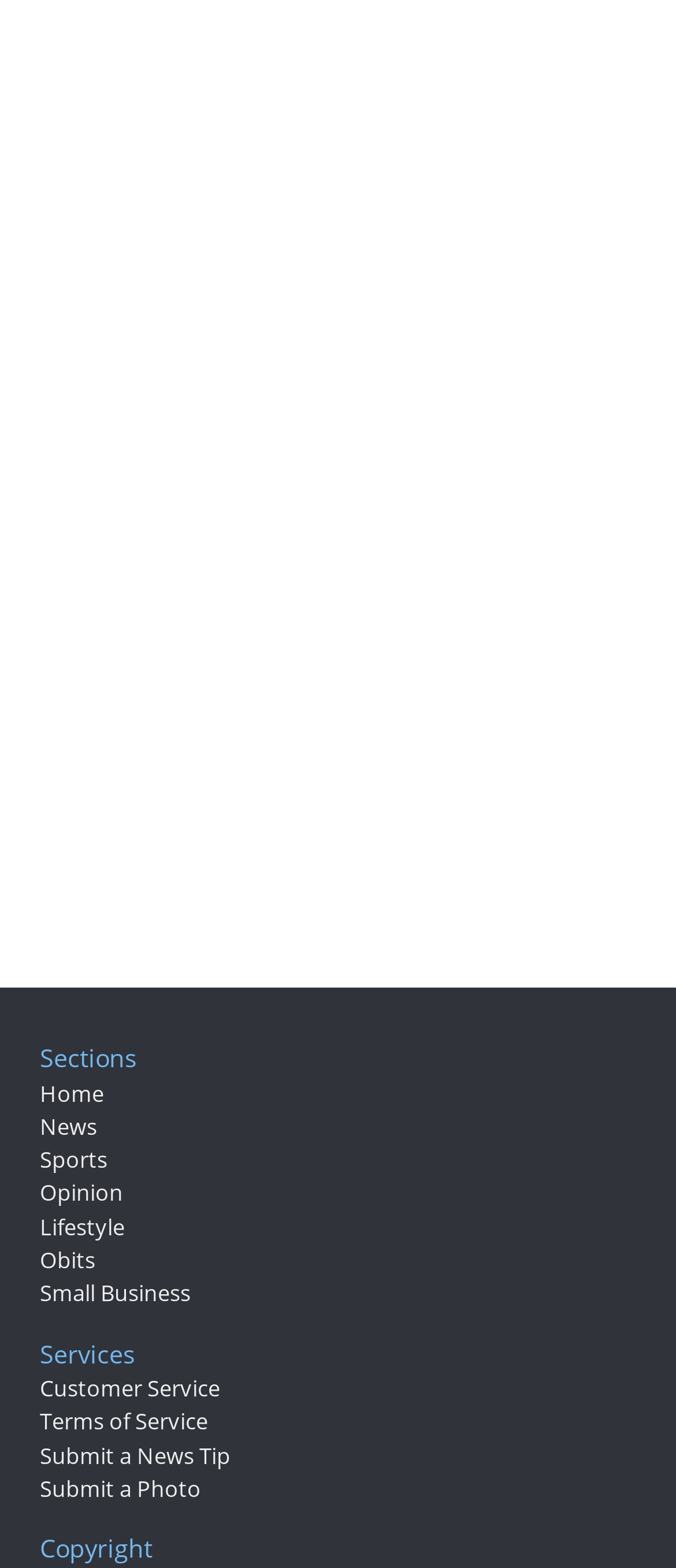Can you identify the bounding box coordinates of the clickable region needed to carry out this instruction: 'submit a news tip'? The coordinates should be four float numbers within the range of 0 to 1, stated as [left, top, right, bottom].

[0.059, 0.918, 0.341, 0.938]